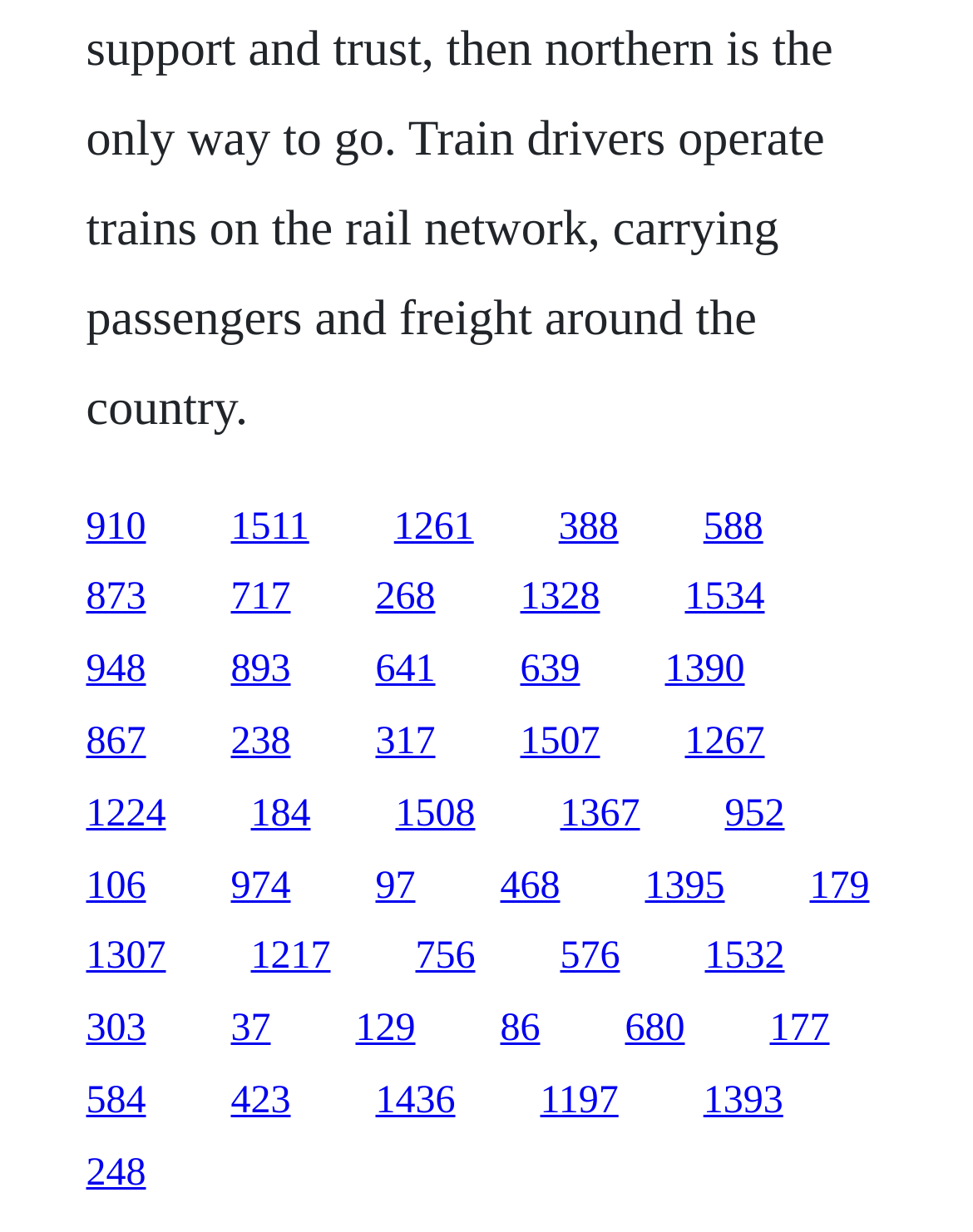Bounding box coordinates are specified in the format (top-left x, top-left y, bottom-right x, bottom-right y). All values are floating point numbers bounded between 0 and 1. Please provide the bounding box coordinate of the region this sentence describes: 584

[0.088, 0.876, 0.15, 0.911]